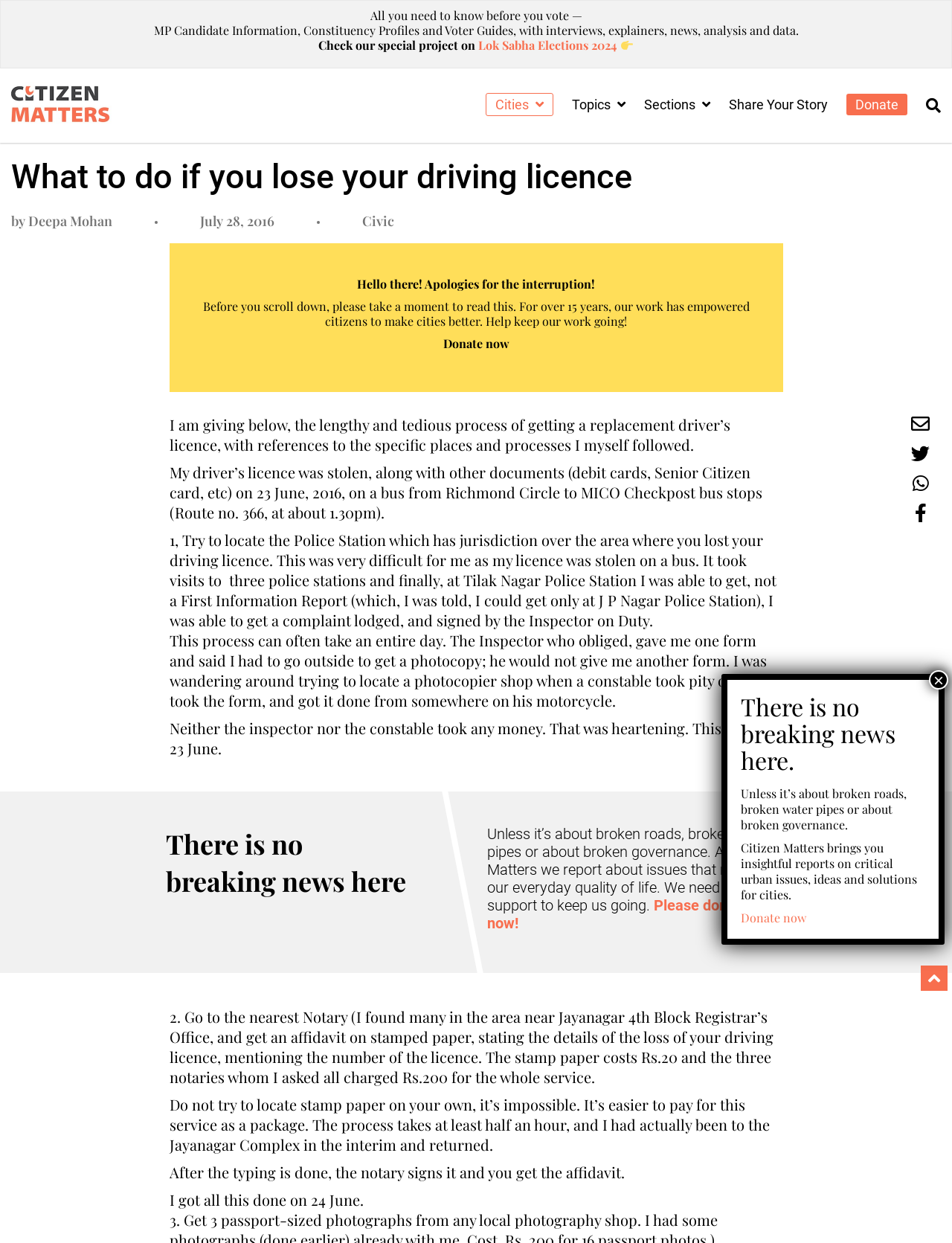Please locate the bounding box coordinates of the element that needs to be clicked to achieve the following instruction: "Click the 'Donate now' link". The coordinates should be four float numbers between 0 and 1, i.e., [left, top, right, bottom].

[0.465, 0.27, 0.535, 0.282]